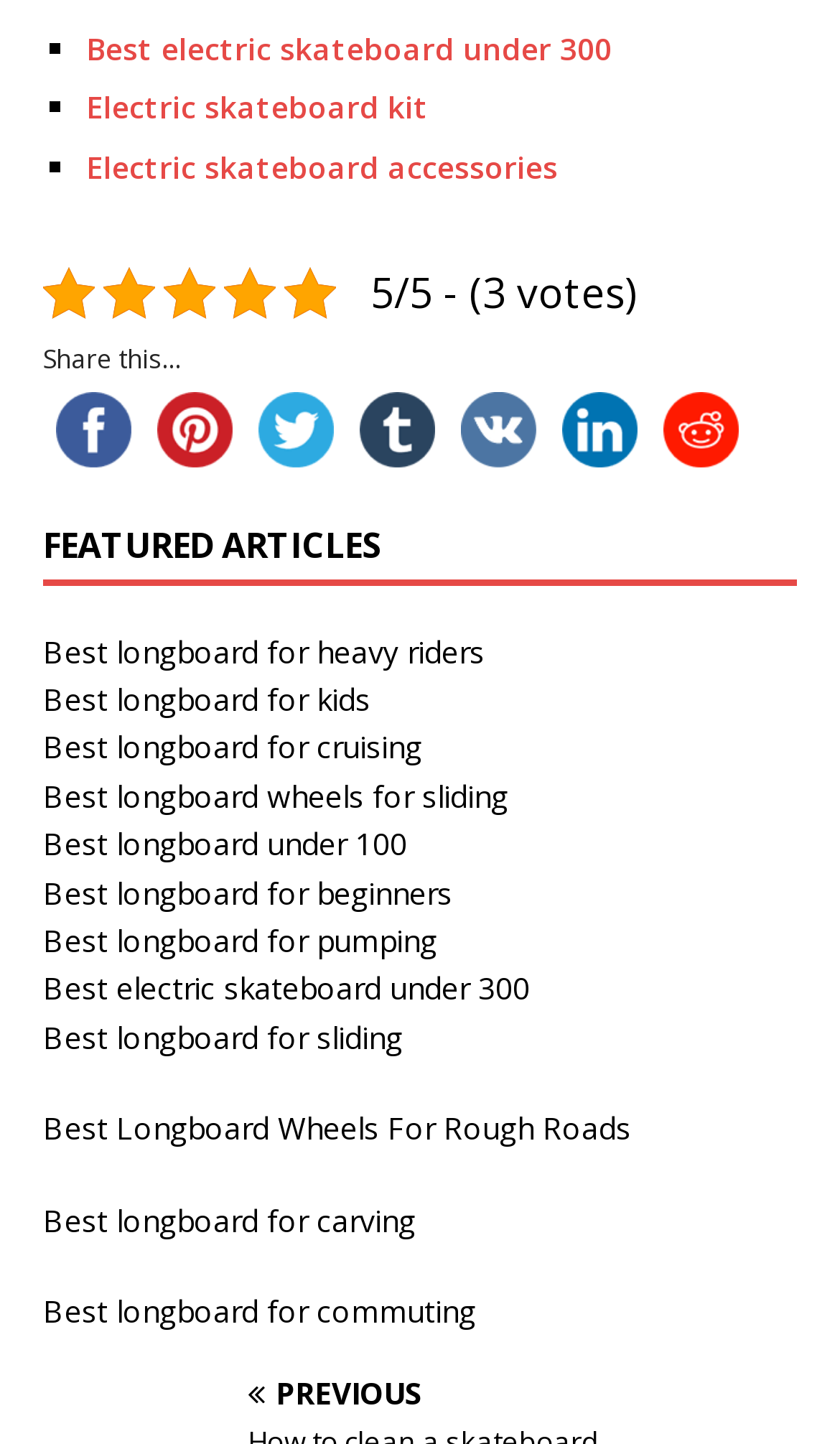Reply to the question with a single word or phrase:
What is the category of the featured articles?

Longboard and electric skateboard